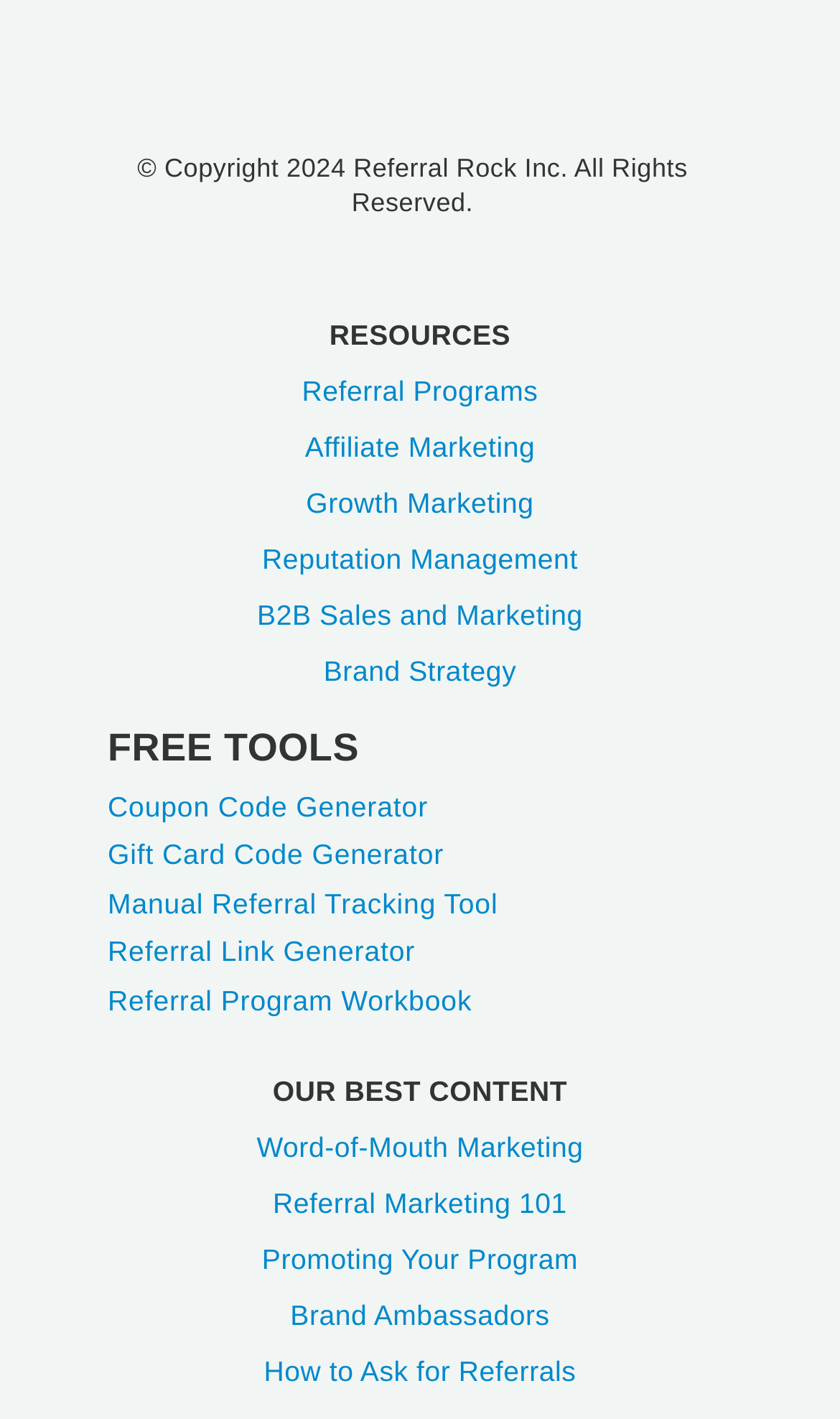Determine the bounding box coordinates of the clickable element to achieve the following action: 'Check out Referral Marketing 101'. Provide the coordinates as four float values between 0 and 1, formatted as [left, top, right, bottom].

[0.325, 0.837, 0.675, 0.859]